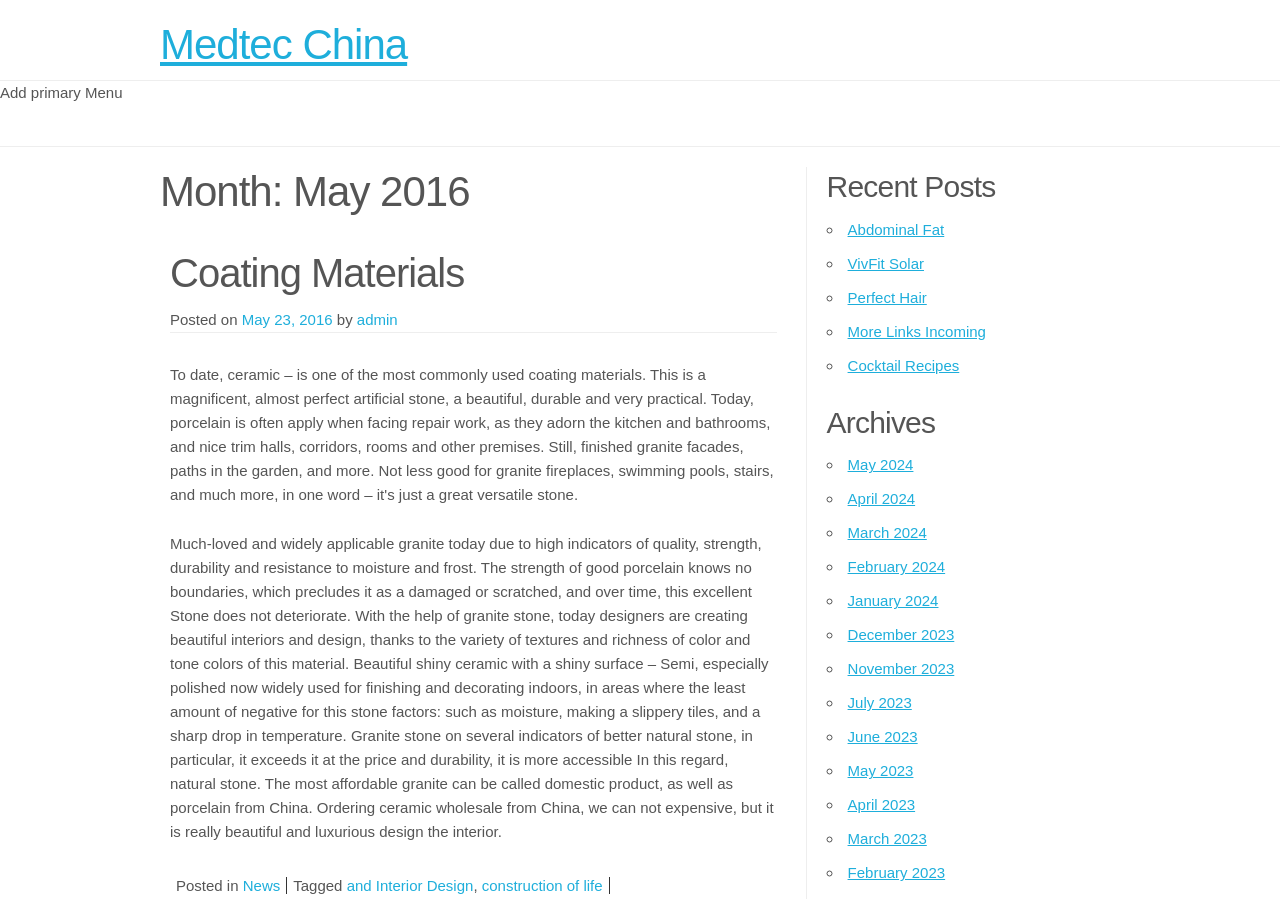Find the bounding box coordinates of the area that needs to be clicked in order to achieve the following instruction: "Check Archives from May 2023". The coordinates should be specified as four float numbers between 0 and 1, i.e., [left, top, right, bottom].

[0.662, 0.848, 0.714, 0.867]